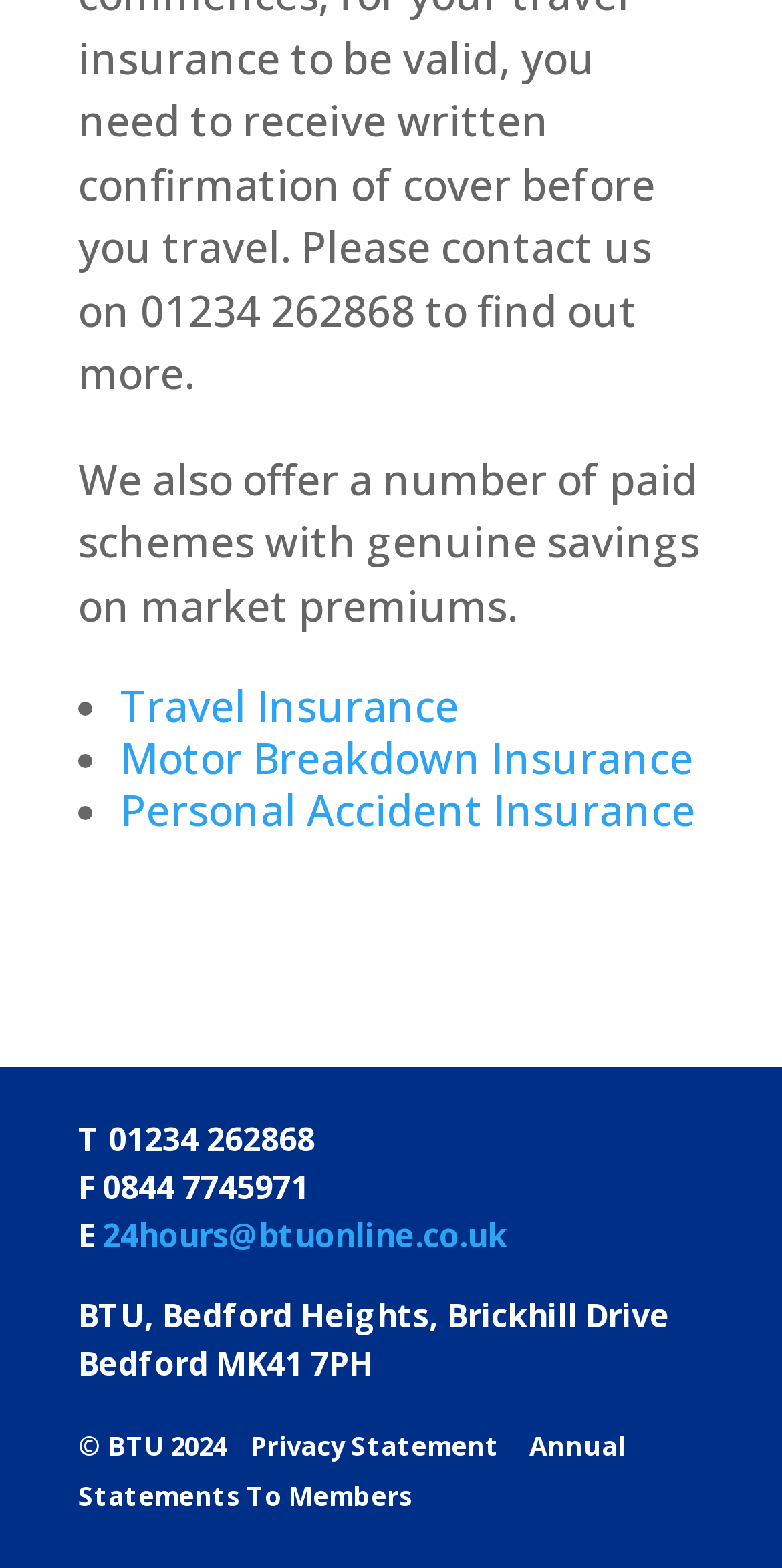Answer the question using only one word or a concise phrase: What is the phone number to contact?

01234 262868